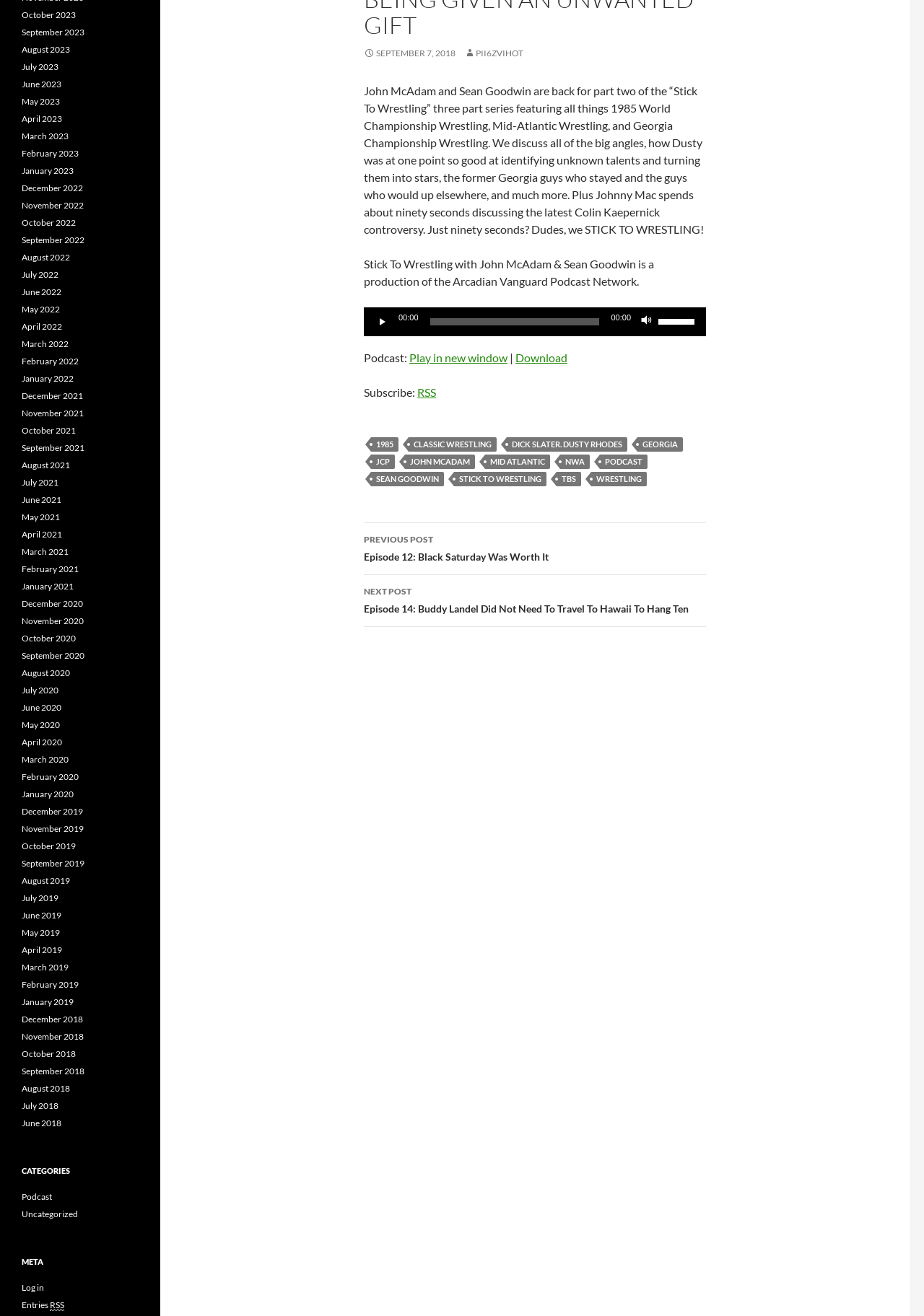Please use the details from the image to answer the following question comprehensively:
What is the topic of the podcast?

Based on the webpage content, the topic of the podcast is wrestling, as it discusses various wrestling-related topics such as World Championship Wrestling, Mid-Atlantic Wrestling, and Georgia Championship Wrestling.